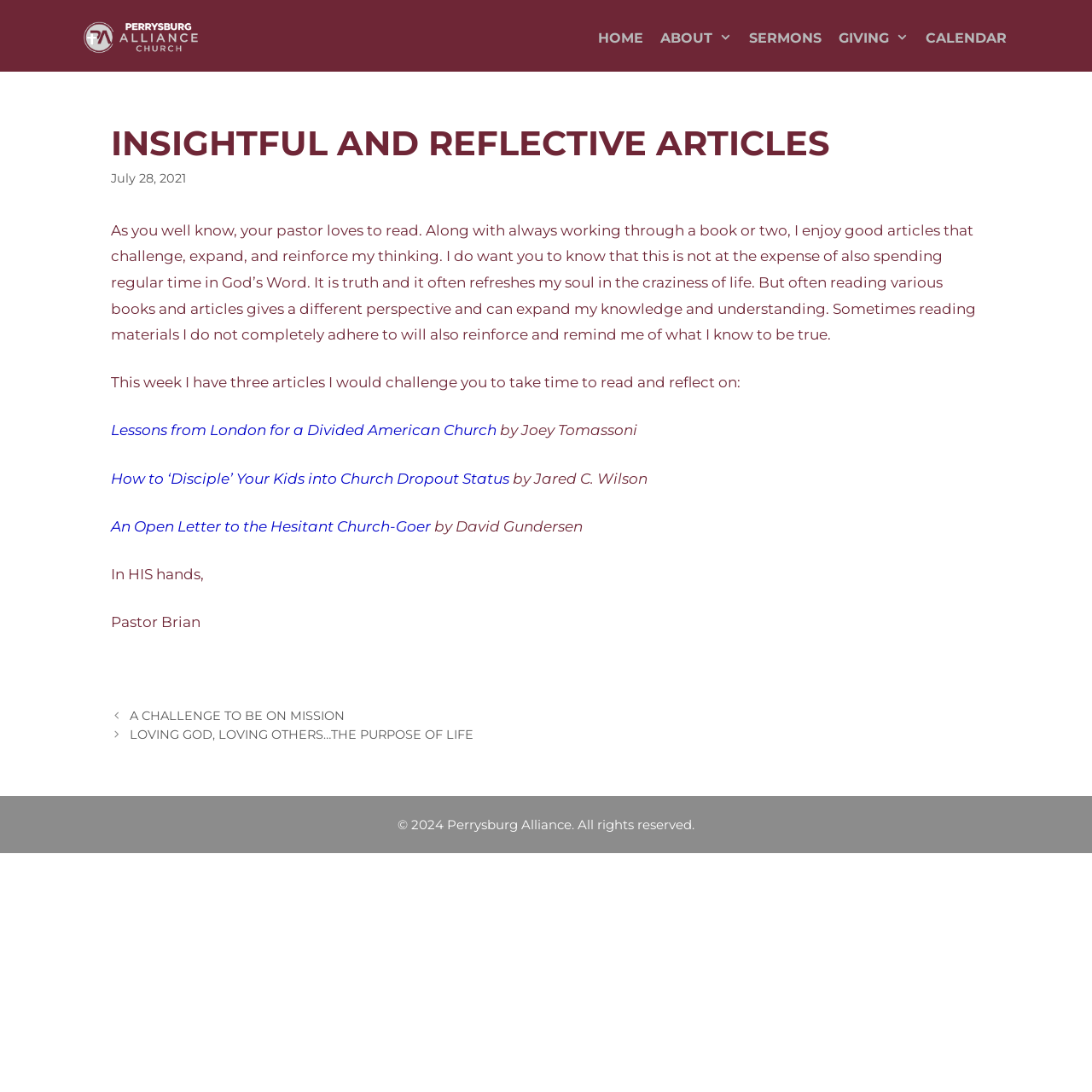Describe all visible elements and their arrangement on the webpage.

The webpage is titled "INSIGHTFUL AND REFLECTIVE ARTICLES - Perrysburg Alliance Church" and has a banner at the top with a link to the church's website and an image of the church's logo. Below the banner, there is a navigation menu with links to "HOME", "ABOUT", "SERMONS", "GIVING", and "CALENDAR".

The main content of the page is an article with a heading "INSIGHTFUL AND REFLECTIVE ARTICLES" and a timestamp "July 28, 2021". The article begins with a personal reflection from the pastor about their love of reading and how it helps them in their spiritual journey. The pastor then recommends three articles for the reader to reflect on, with links to each article and a brief description of each.

The three recommended articles are "Lessons from London for a Divided American Church" by Joey Tomassoni, "How to ‘Disciple’ Your Kids into Church Dropout Status" by Jared C. Wilson, and "An Open Letter to the Hesitant Church-Goer" by David Gundersen. Each article is listed with a link and the author's name.

At the bottom of the page, there is a footer section with a navigation menu labeled "Posts" that links to other articles, including "A CHALLENGE TO BE ON MISSION" and "LOVING GOD, LOVING OTHERS…THE PURPOSE OF LIFE". The footer also includes a copyright notice for Perrysburg Alliance Church.